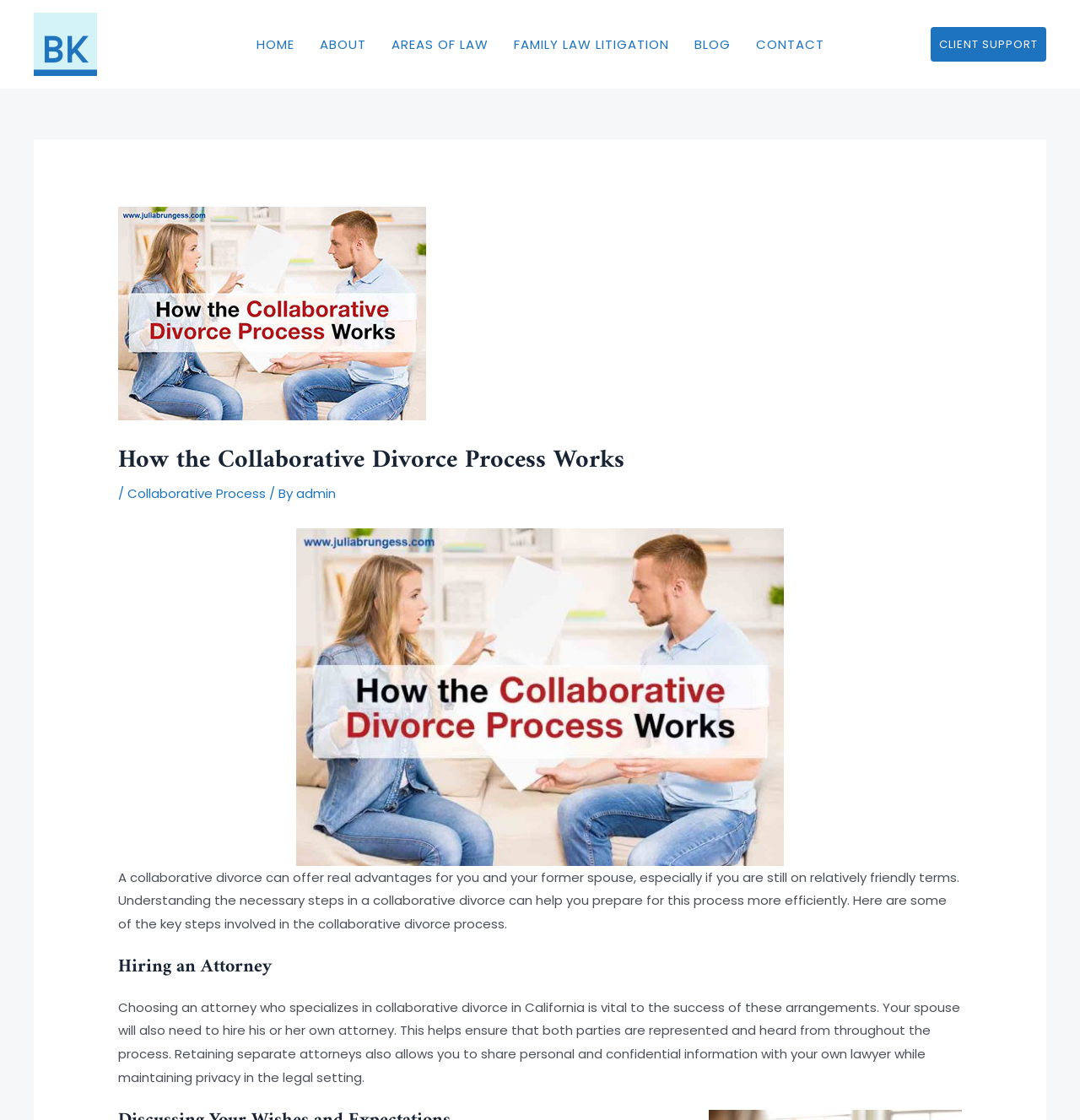Please answer the following query using a single word or phrase: 
What is the main topic of the webpage?

Collaborative Divorce Process